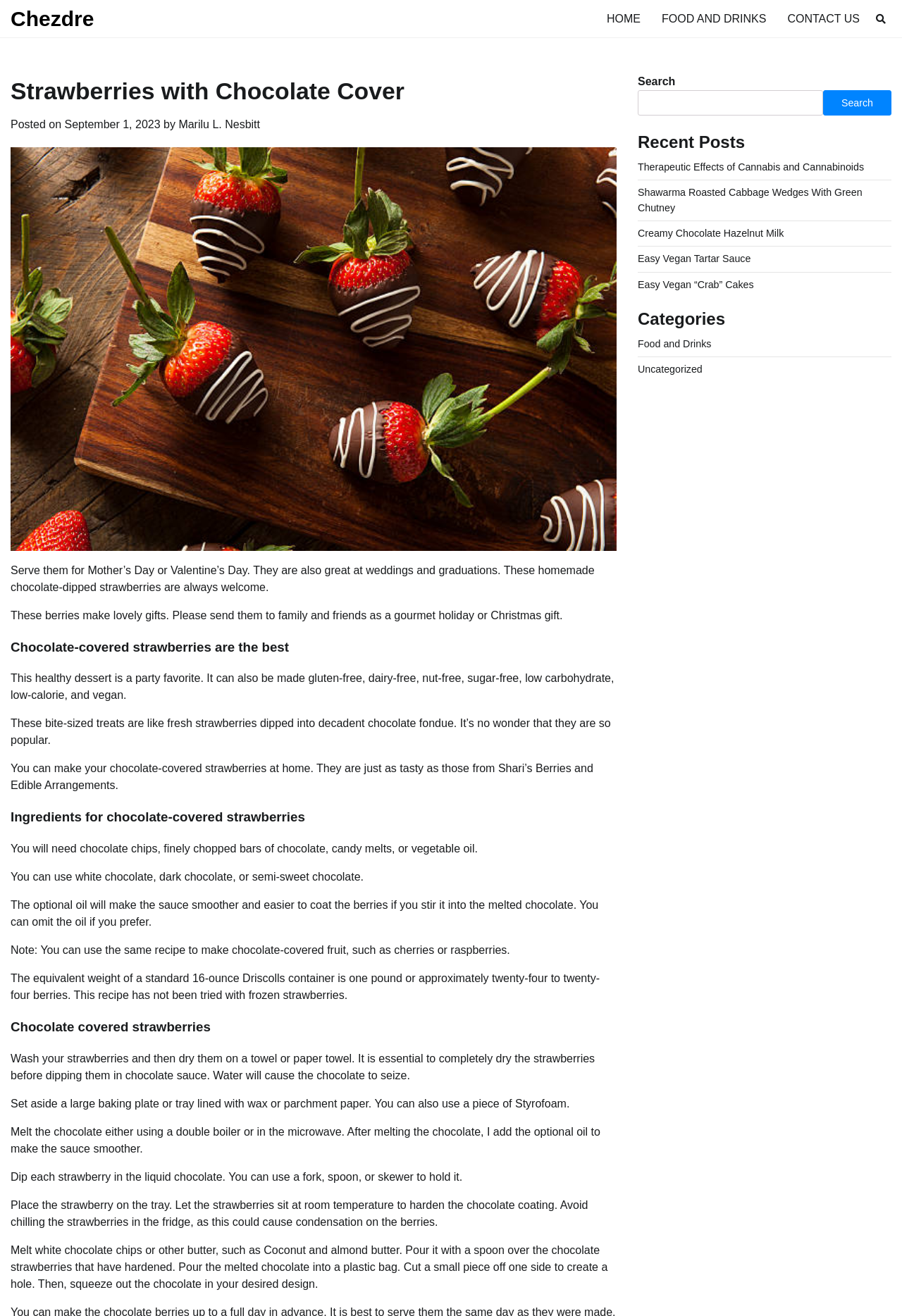Find the bounding box coordinates for the HTML element described as: "Creamy Chocolate Hazelnut Milk". The coordinates should consist of four float values between 0 and 1, i.e., [left, top, right, bottom].

[0.707, 0.173, 0.869, 0.182]